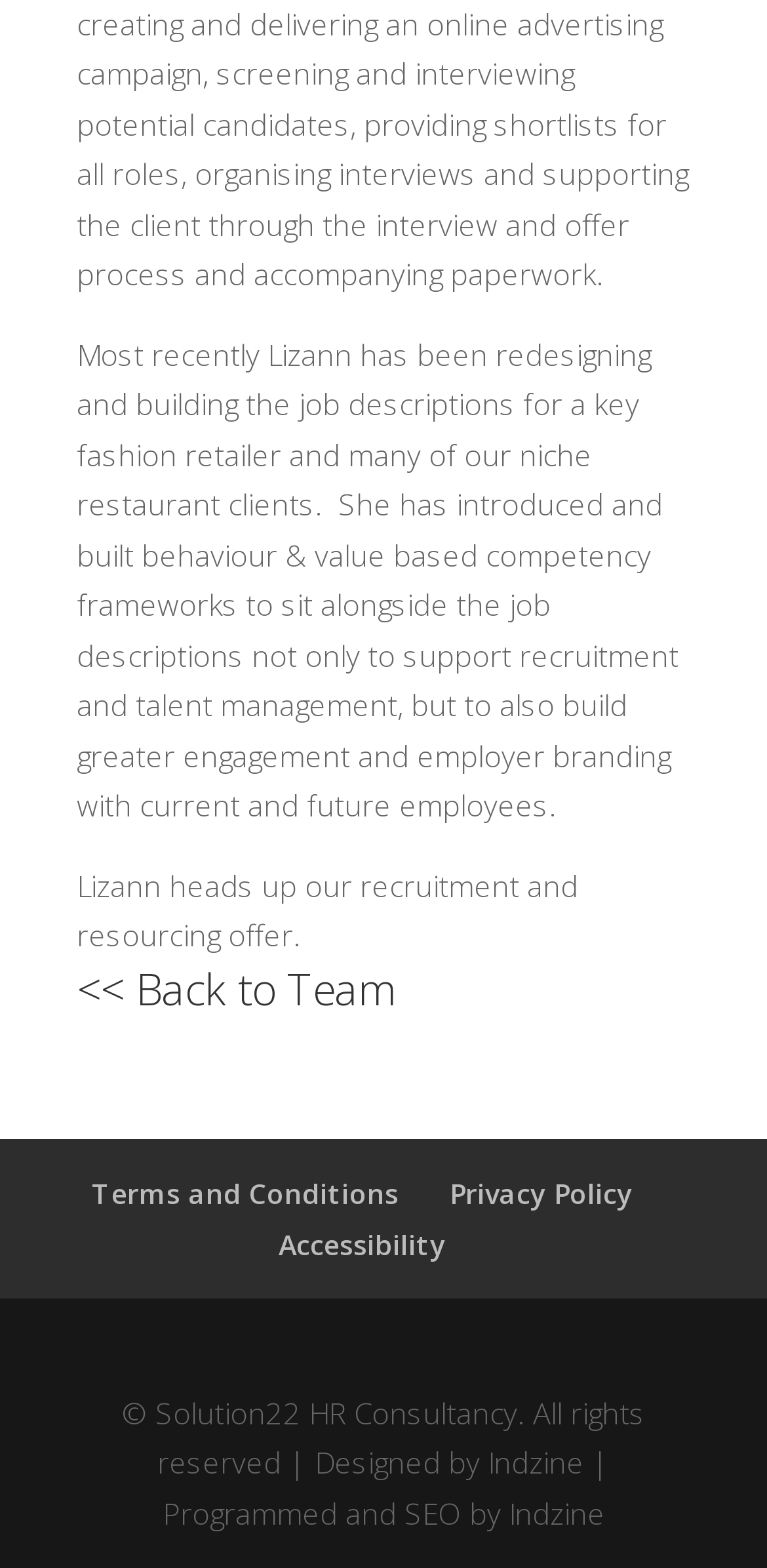Find the bounding box coordinates for the element described here: "<< Back to Team".

[0.1, 0.611, 0.515, 0.648]